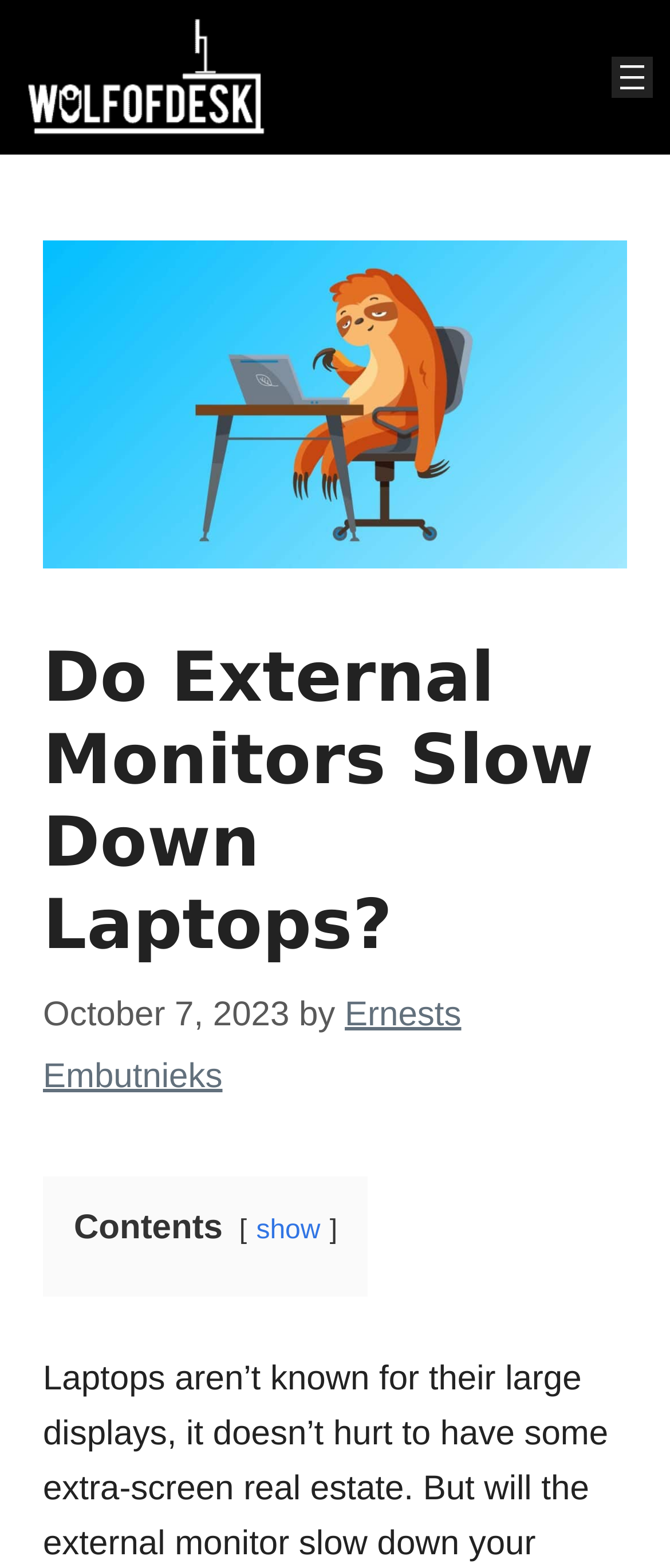Based on the element description title="logo", identify the bounding box coordinates for the UI element. The coordinates should be in the format (top-left x, top-left y, bottom-right x, bottom-right y) and within the 0 to 1 range.

[0.026, 0.037, 0.41, 0.061]